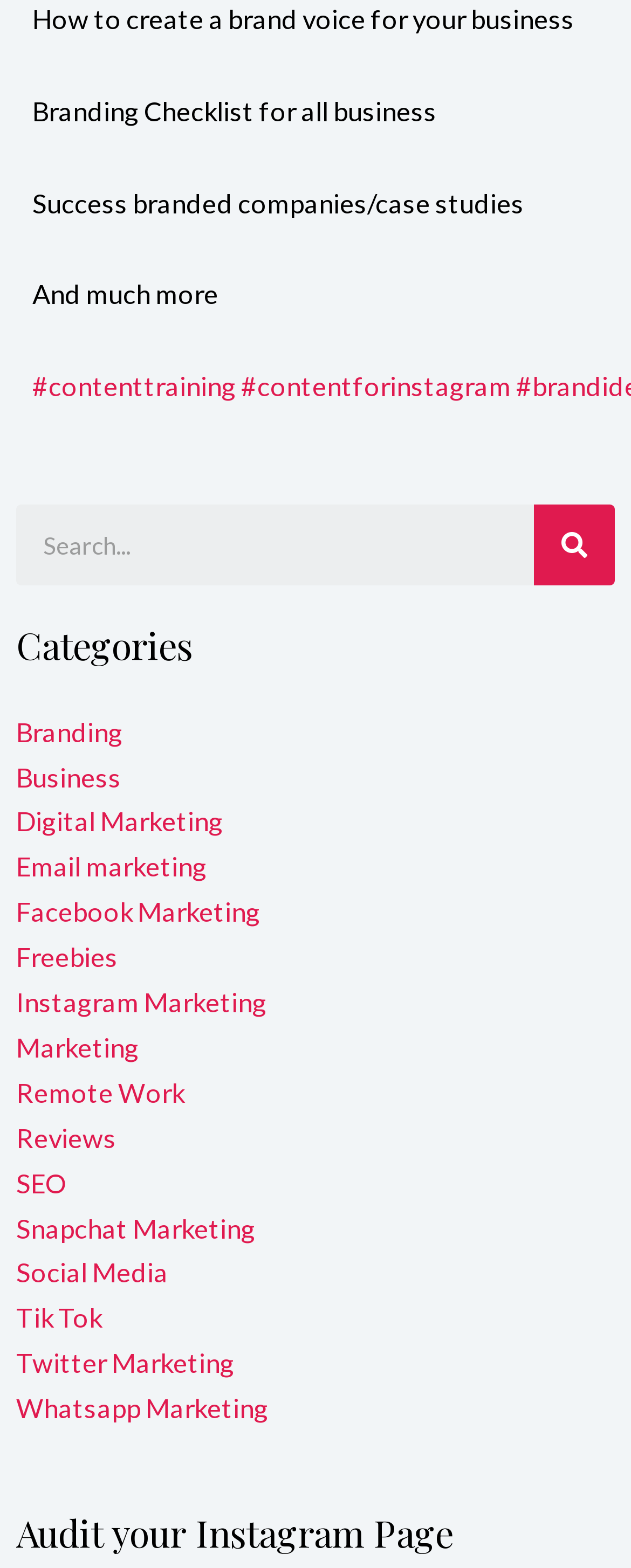Extract the bounding box coordinates for the UI element described by the text: "#contentforinstagram". The coordinates should be in the form of [left, top, right, bottom] with values between 0 and 1.

[0.382, 0.236, 0.81, 0.256]